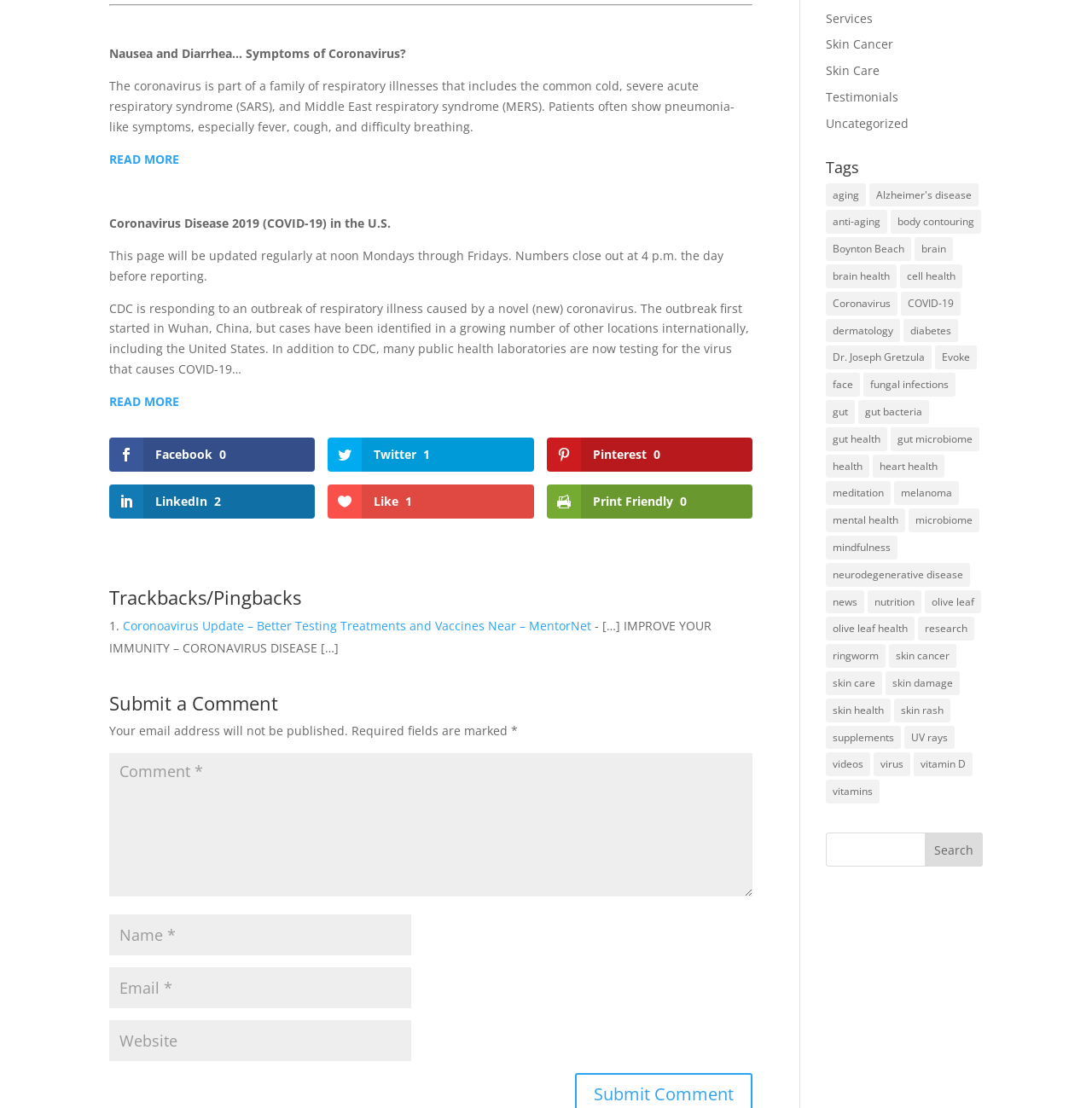Answer in one word or a short phrase: 
What social media platforms are available for sharing?

Facebook, Twitter, Pinterest, LinkedIn